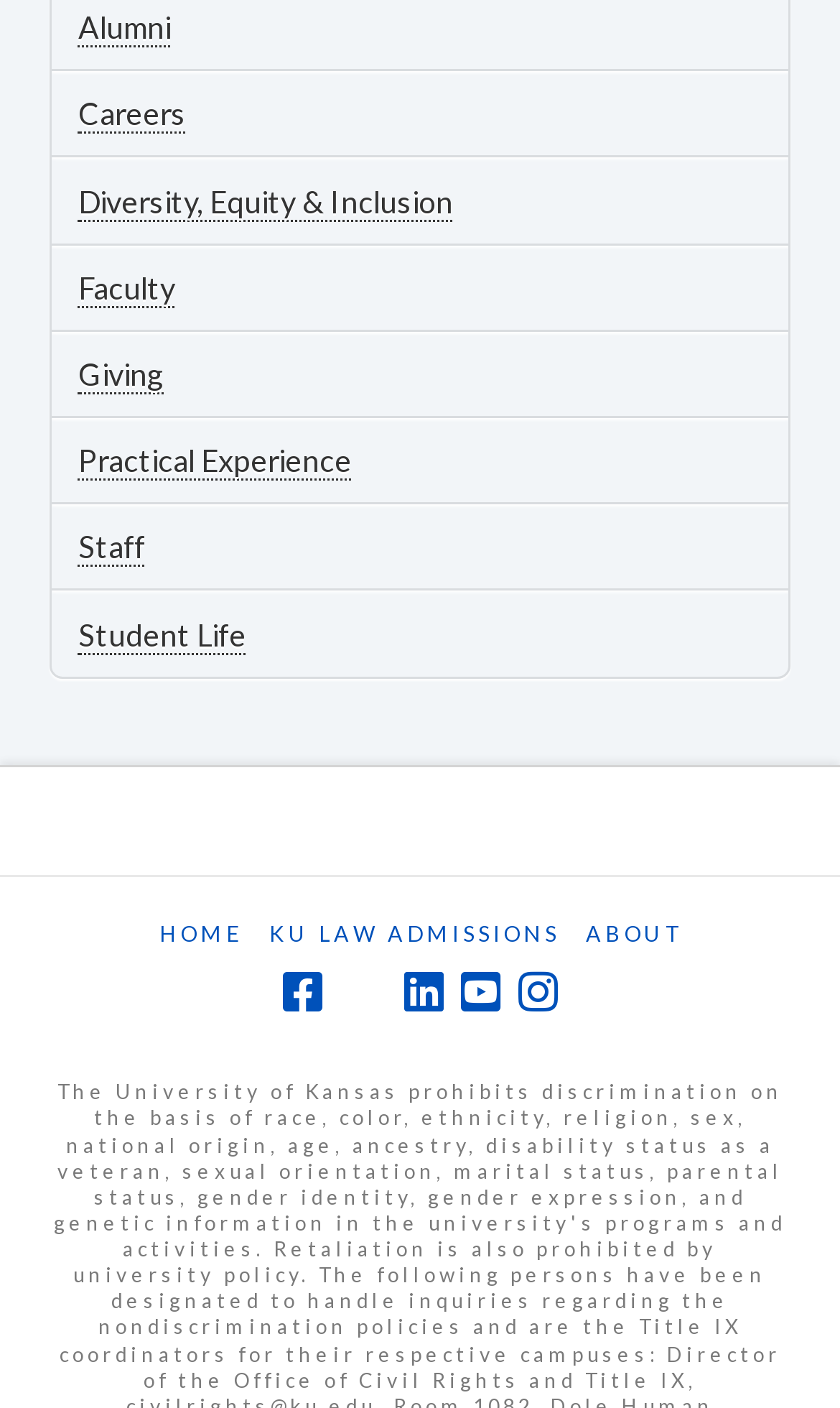Identify the bounding box coordinates of the area that should be clicked in order to complete the given instruction: "Explore Student Life". The bounding box coordinates should be four float numbers between 0 and 1, i.e., [left, top, right, bottom].

[0.093, 0.437, 0.293, 0.465]